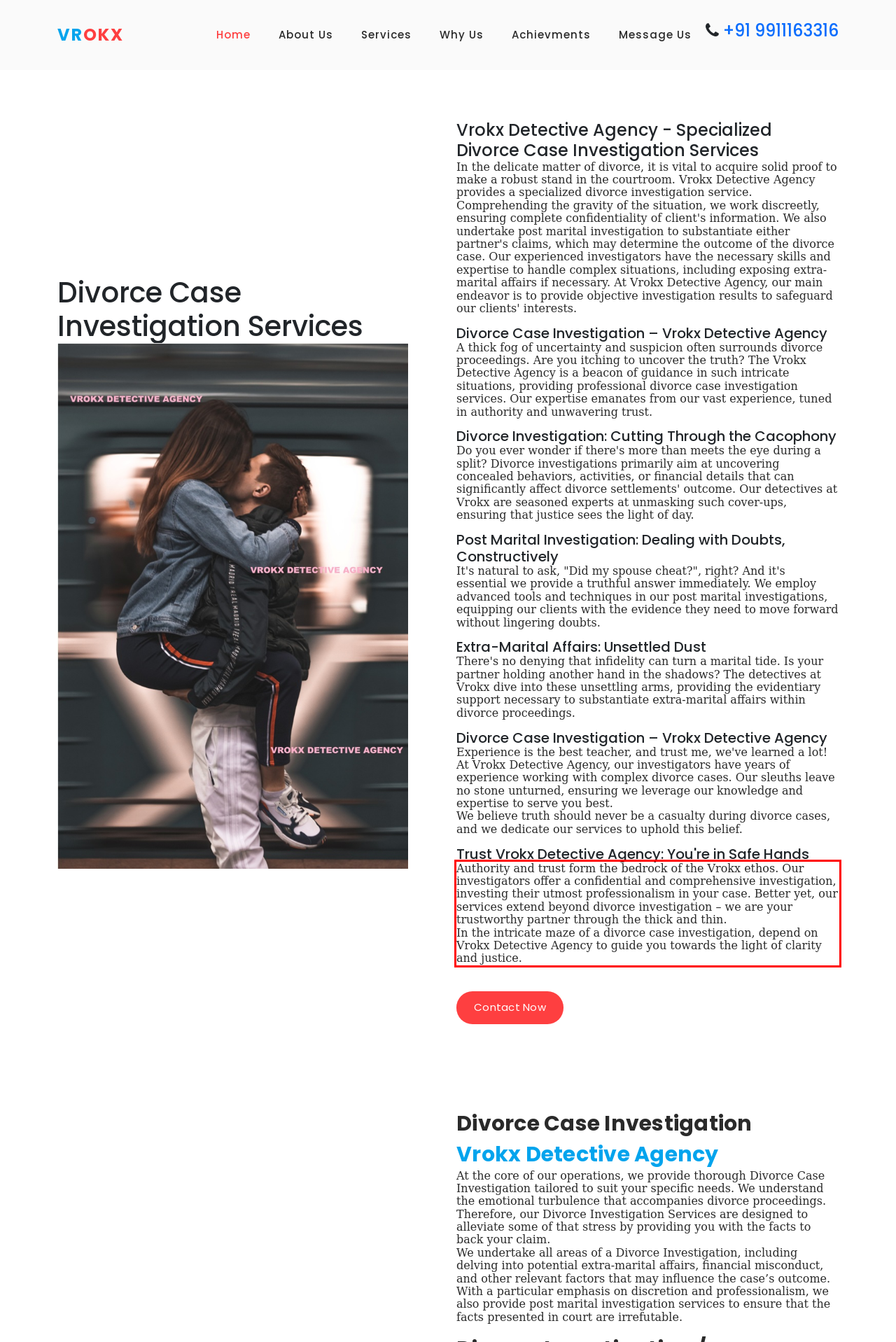Examine the screenshot of the webpage, locate the red bounding box, and generate the text contained within it.

Authority and trust form the bedrock of the Vrokx ethos. Our investigators offer a confidential and comprehensive investigation, investing their utmost professionalism in your case. Better yet, our services extend beyond divorce investigation – we are your trustworthy partner through the thick and thin. In the intricate maze of a divorce case investigation, depend on Vrokx Detective Agency to guide you towards the light of clarity and justice.